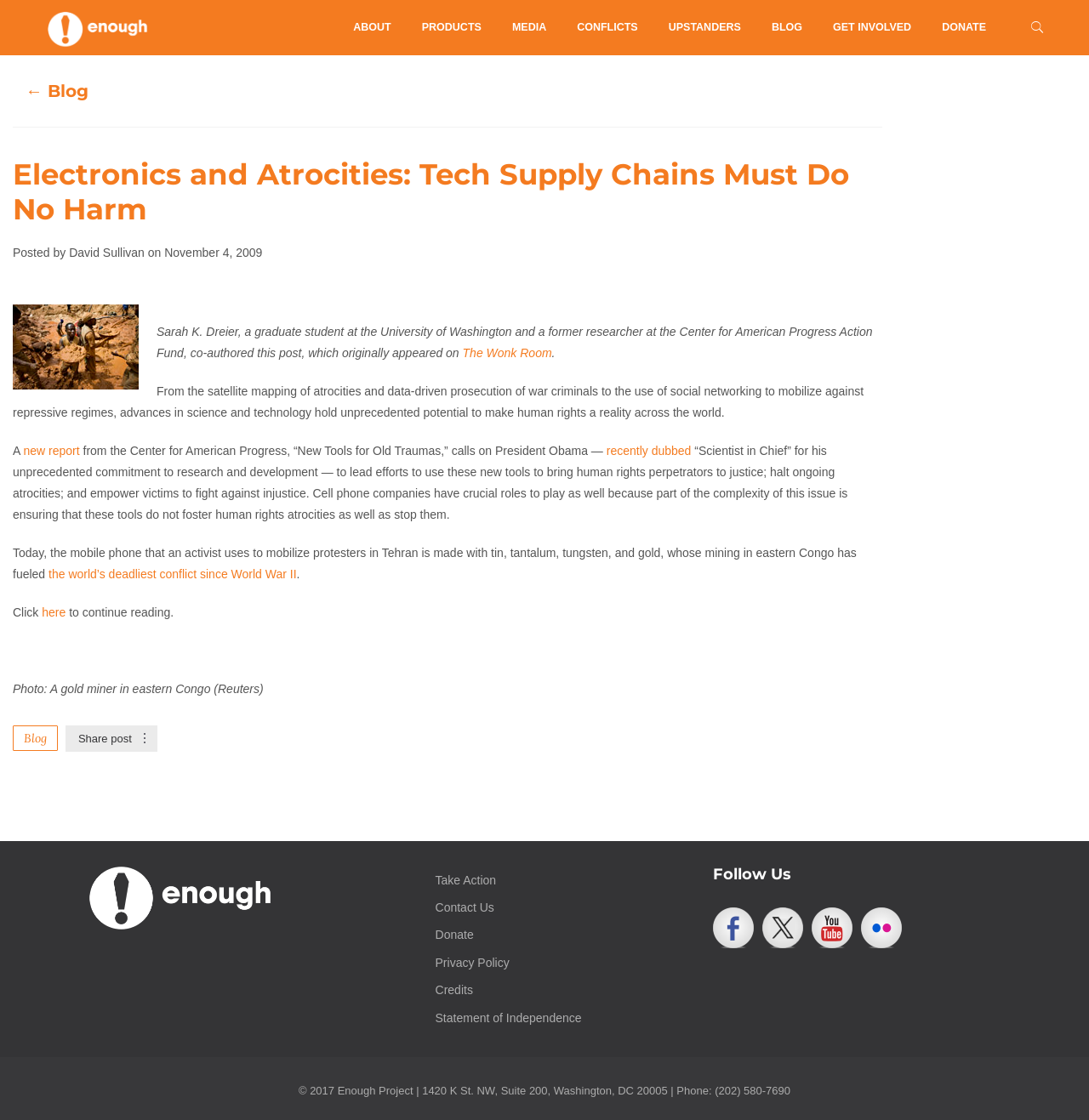Identify the coordinates of the bounding box for the element that must be clicked to accomplish the instruction: "Follow the Enough Project on Facebook".

[0.655, 0.81, 0.693, 0.846]